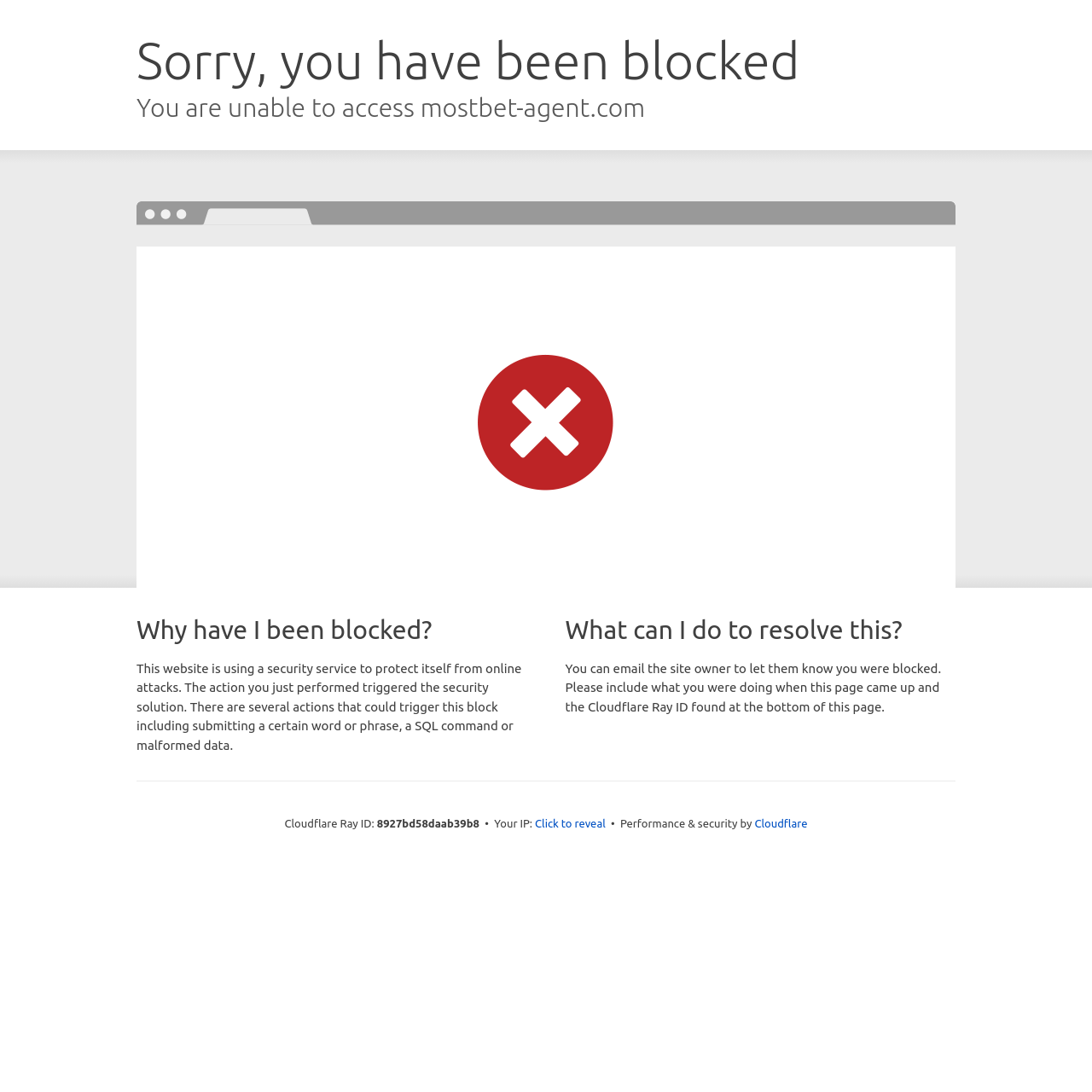What is the purpose of the button 'Click to reveal'?
Provide an in-depth and detailed answer to the question.

The button 'Click to reveal' is located next to the text 'Your IP:' which suggests that the purpose of the button is to reveal the user's IP address.